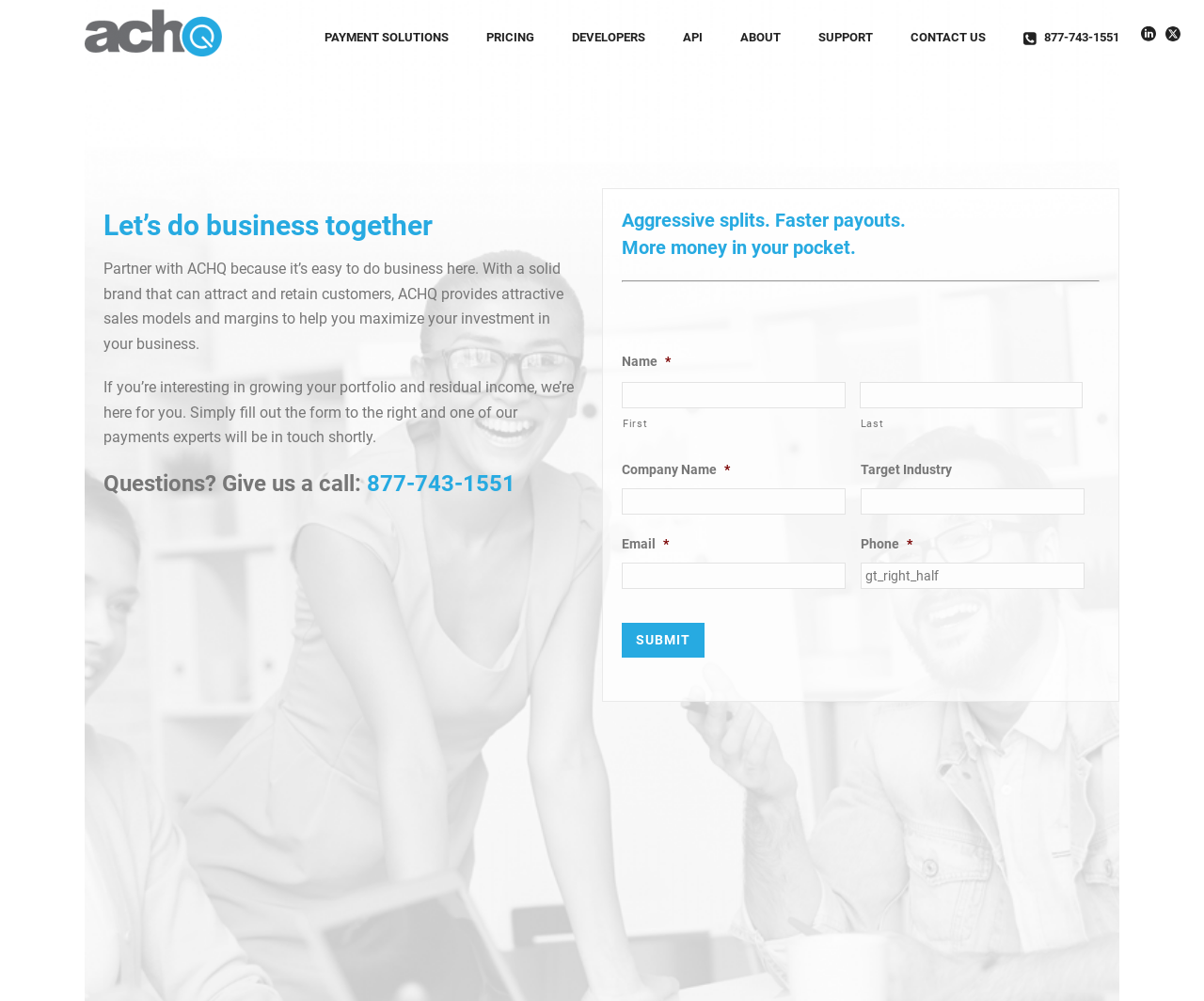Could you locate the bounding box coordinates for the section that should be clicked to accomplish this task: "Open the 'Business Directory'".

None